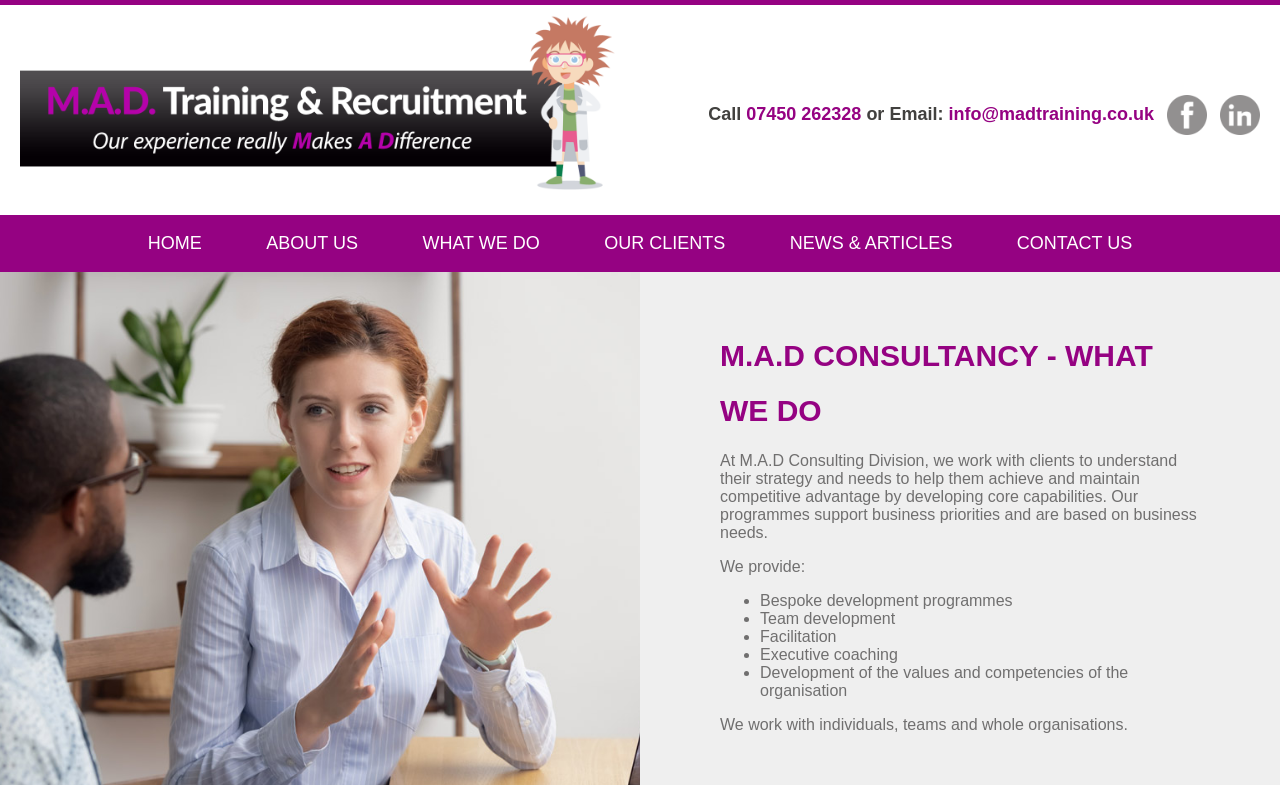Please determine the bounding box coordinates of the section I need to click to accomplish this instruction: "Call the phone number".

[0.553, 0.132, 0.583, 0.158]